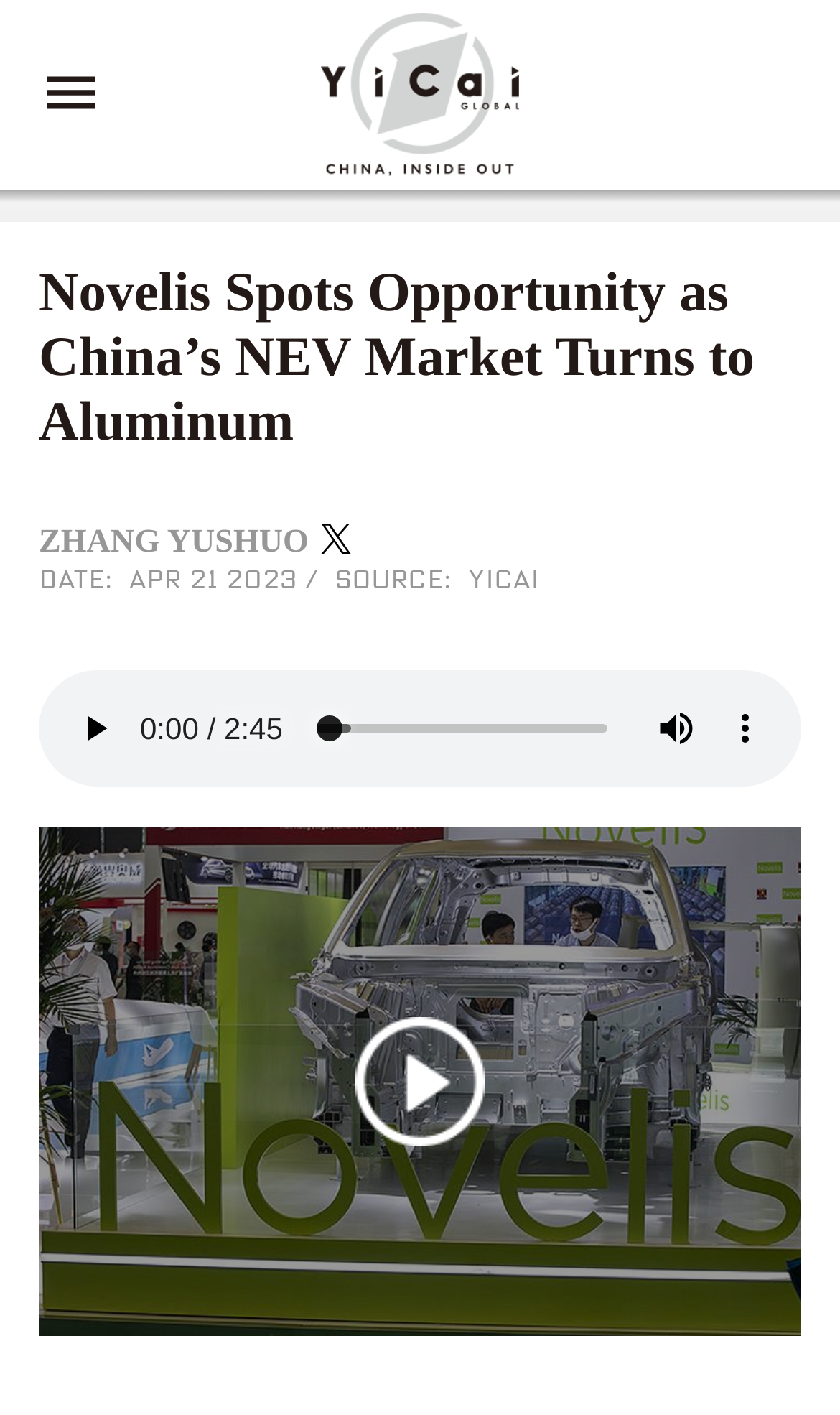Please answer the following question using a single word or phrase: What type of media is available on the page?

Audio